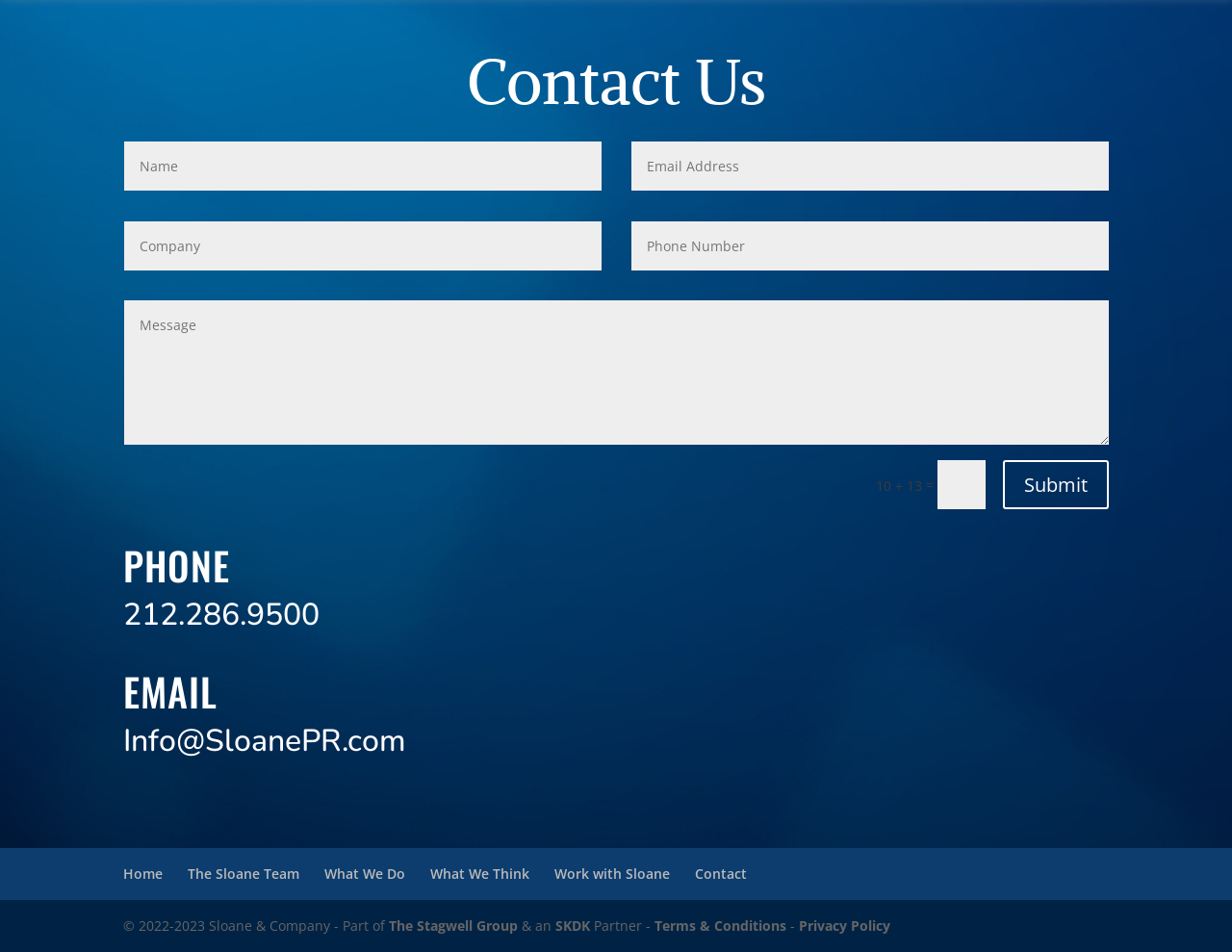What is the company email?
From the image, provide a succinct answer in one word or a short phrase.

Info@SloanePR.com